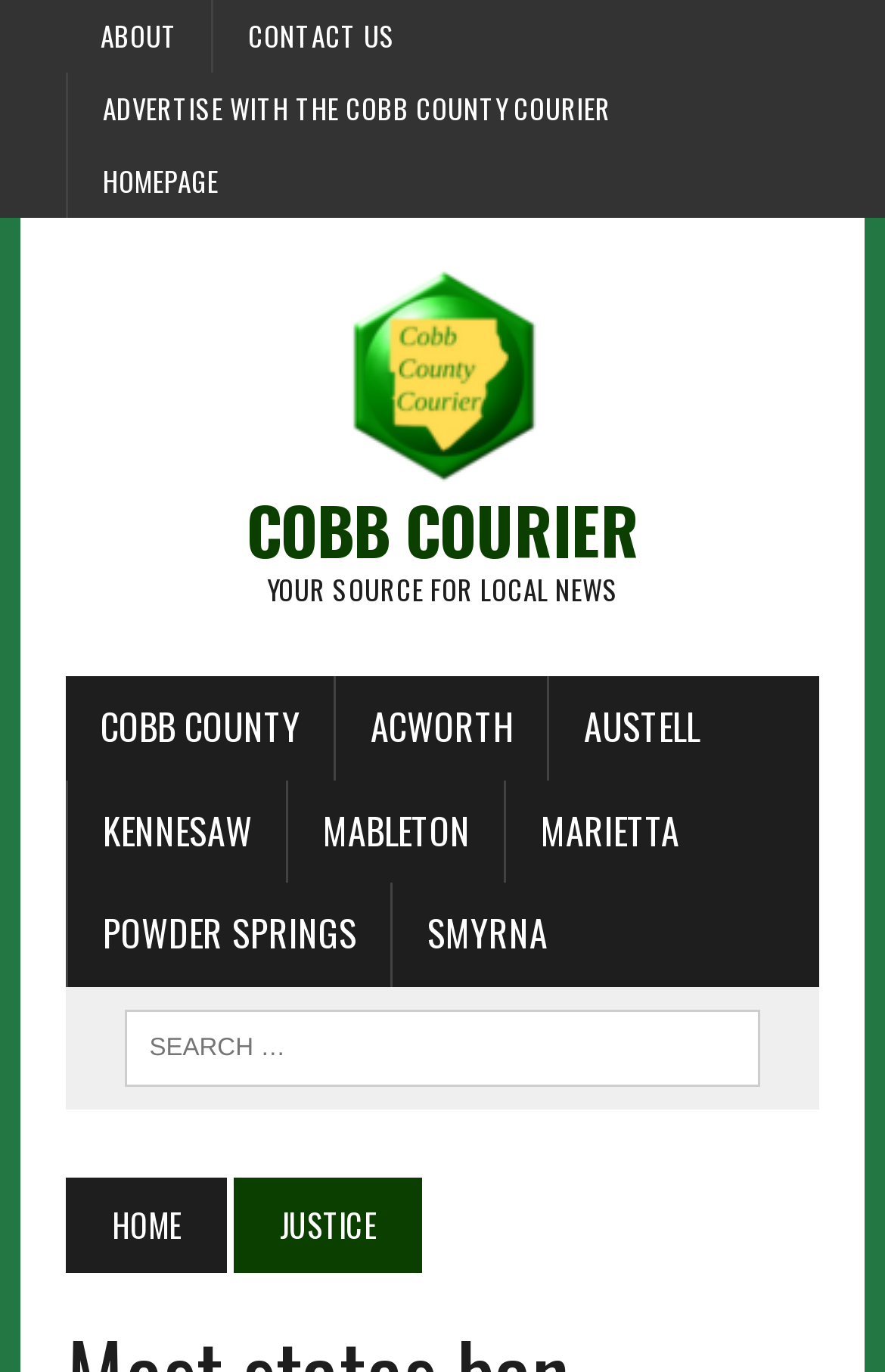What is the main topic of the website?
Using the image, provide a concise answer in one word or a short phrase.

Local news